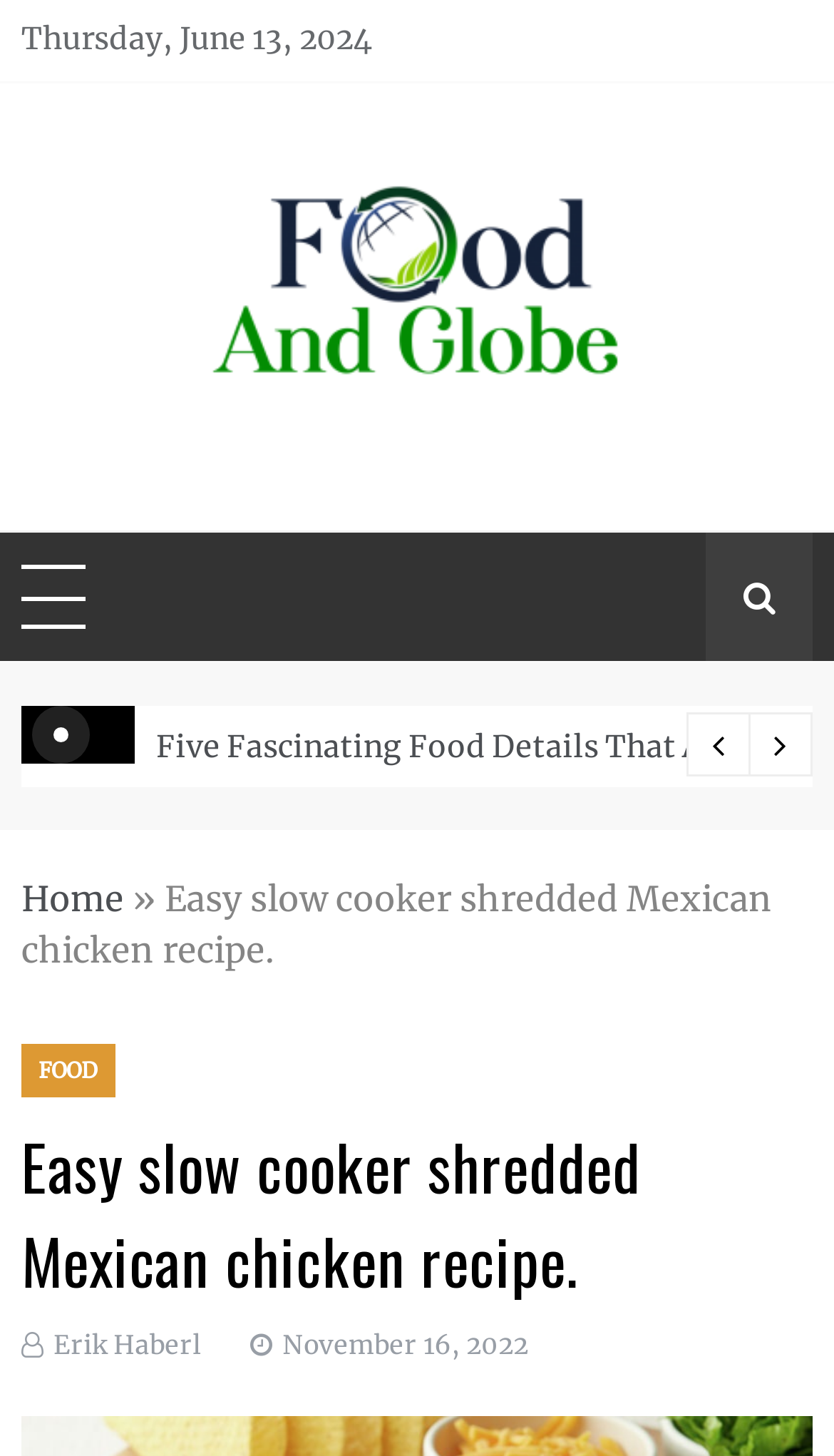Pinpoint the bounding box coordinates of the clickable element needed to complete the instruction: "read easy slow cooker shredded Mexican chicken recipe". The coordinates should be provided as four float numbers between 0 and 1: [left, top, right, bottom].

[0.026, 0.603, 0.926, 0.667]